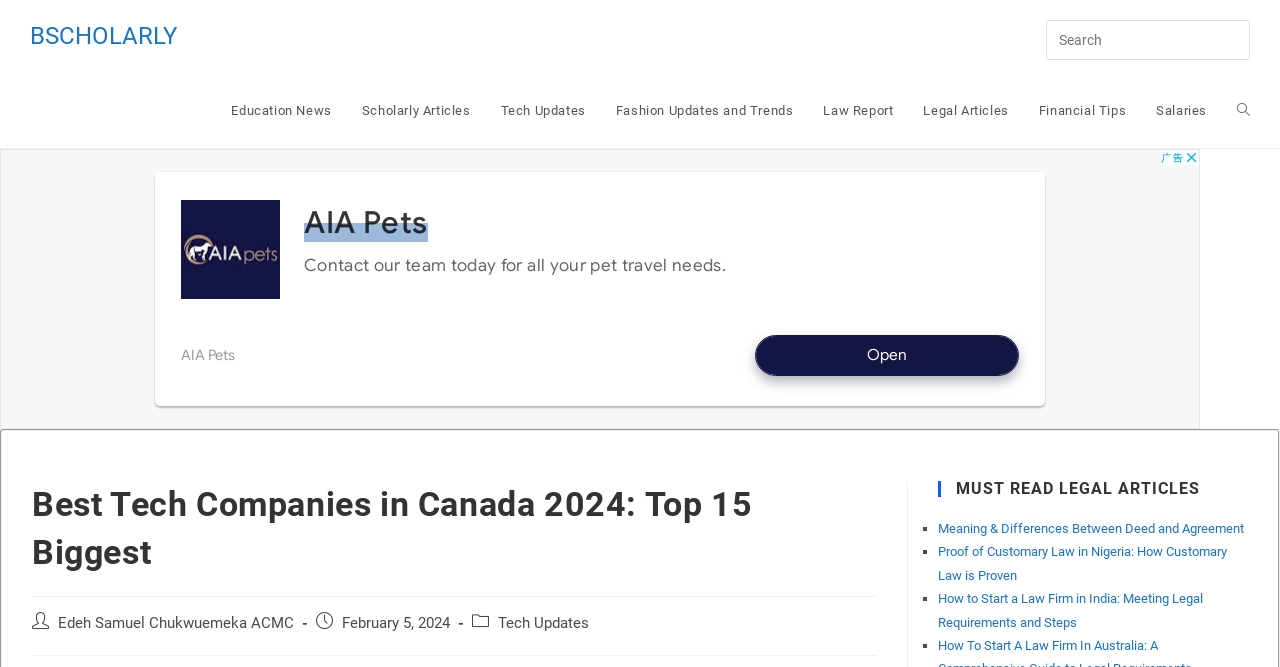What is the date this post was published?
Refer to the image and give a detailed answer to the question.

I found the publication date by looking at the section below the main heading, where it says 'Post published:' followed by the date 'February 5, 2024'.